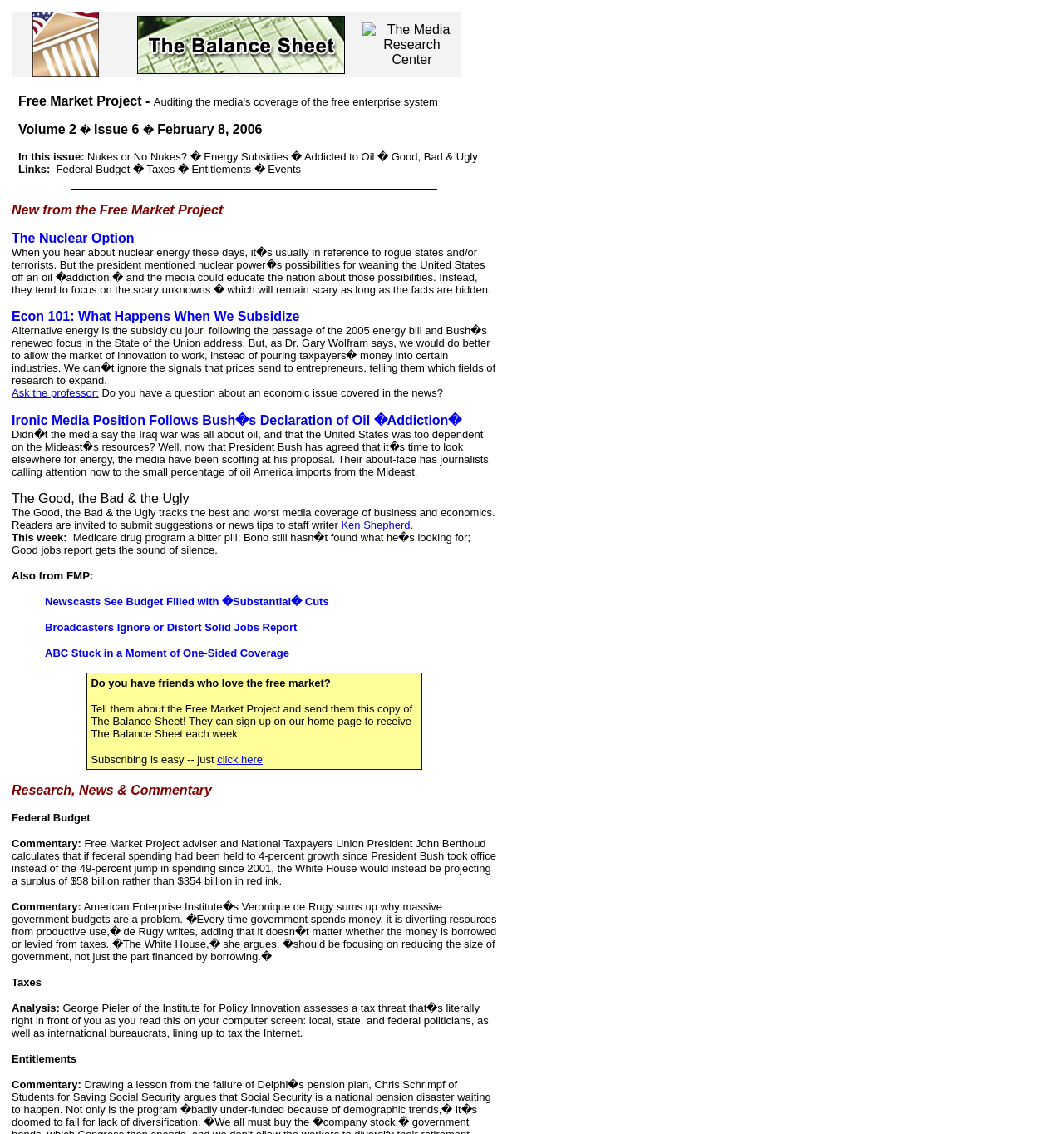Determine the bounding box coordinates for the area that should be clicked to carry out the following instruction: "Read about the Nuclear Option".

[0.011, 0.204, 0.126, 0.216]